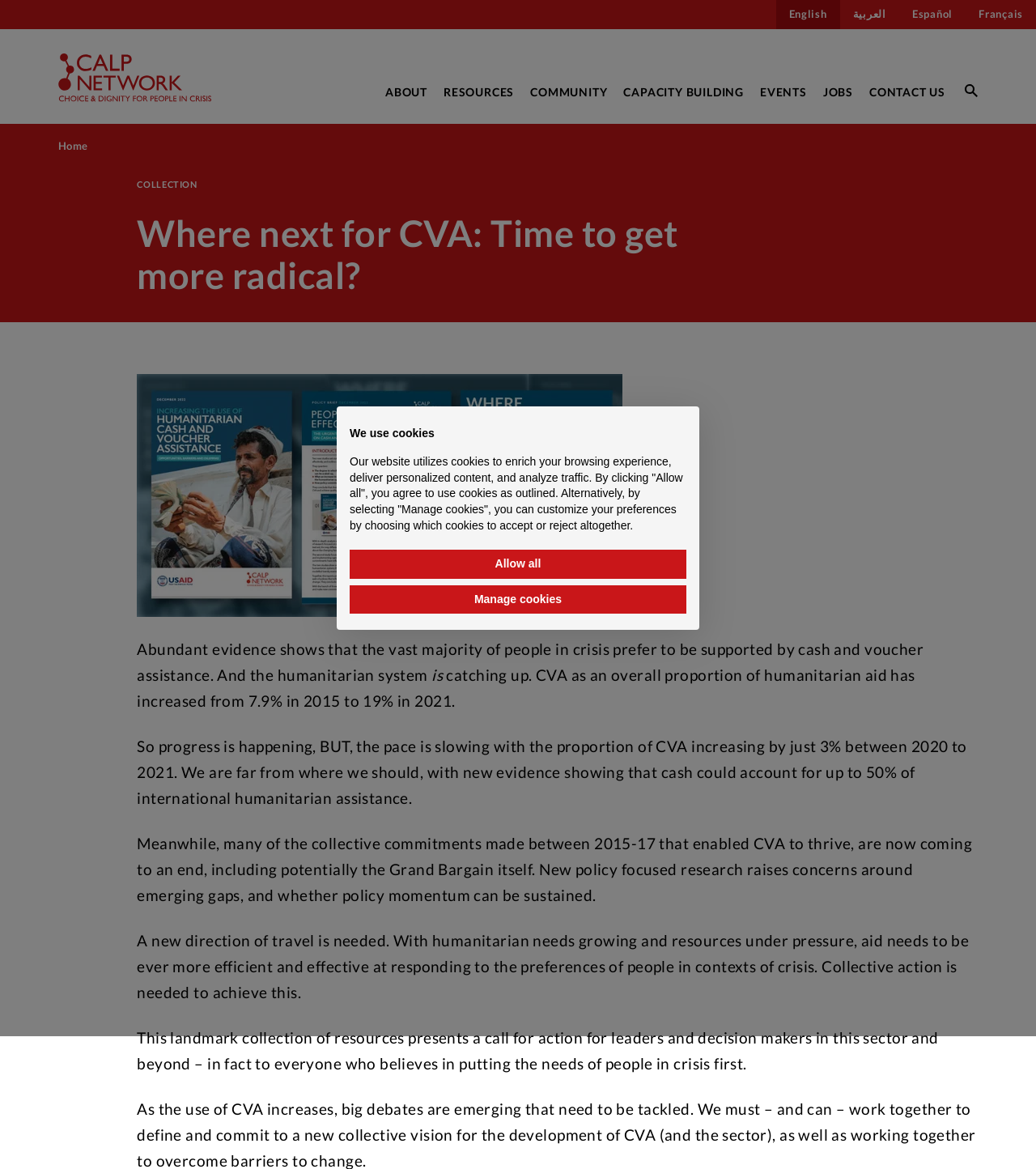Identify and extract the main heading of the webpage.

Where next for CVA: Time to get more radical?